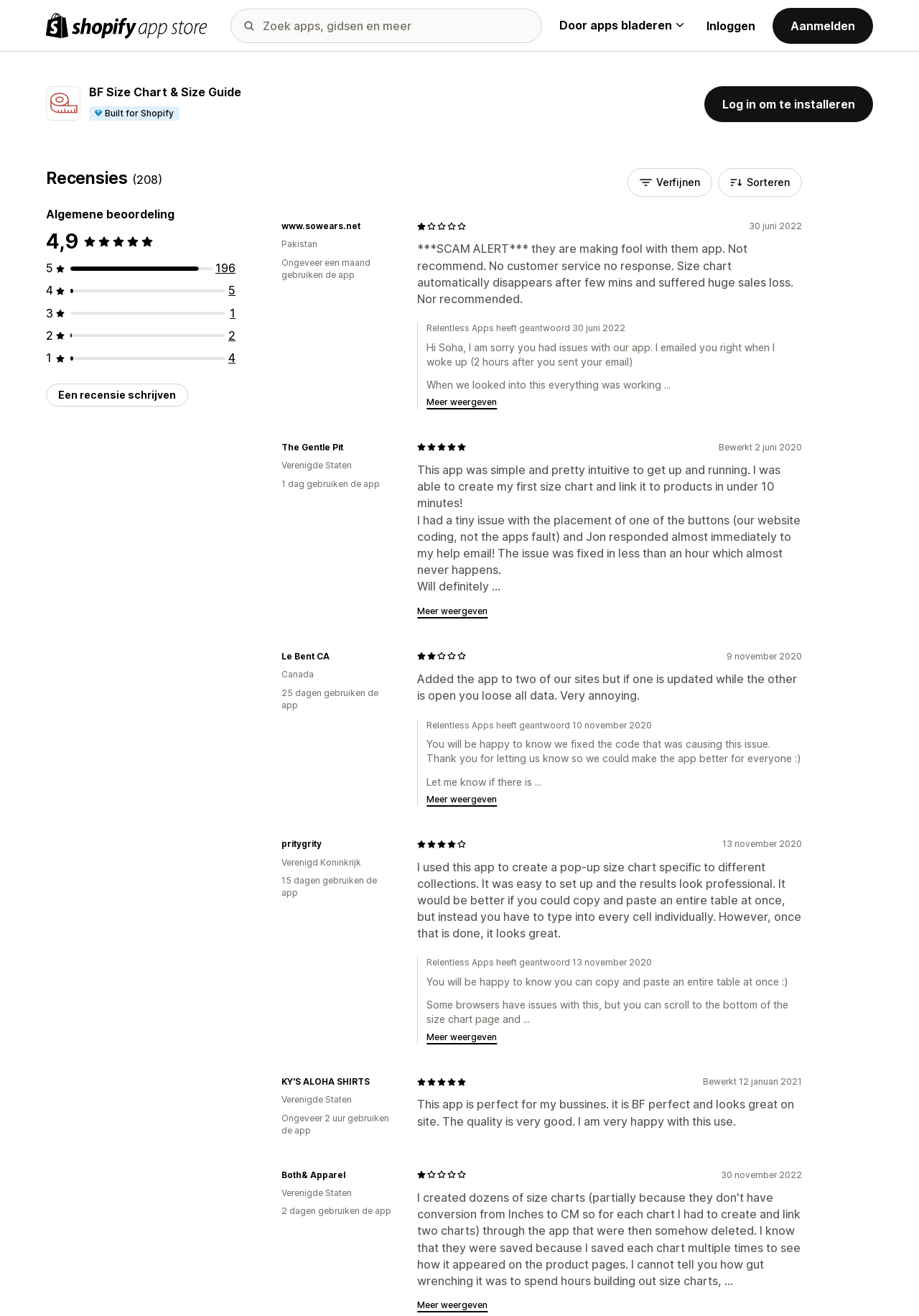Determine the bounding box coordinates of the area to click in order to meet this instruction: "Click the 'BF Size Chart & Size Guide' link".

[0.097, 0.064, 0.262, 0.076]